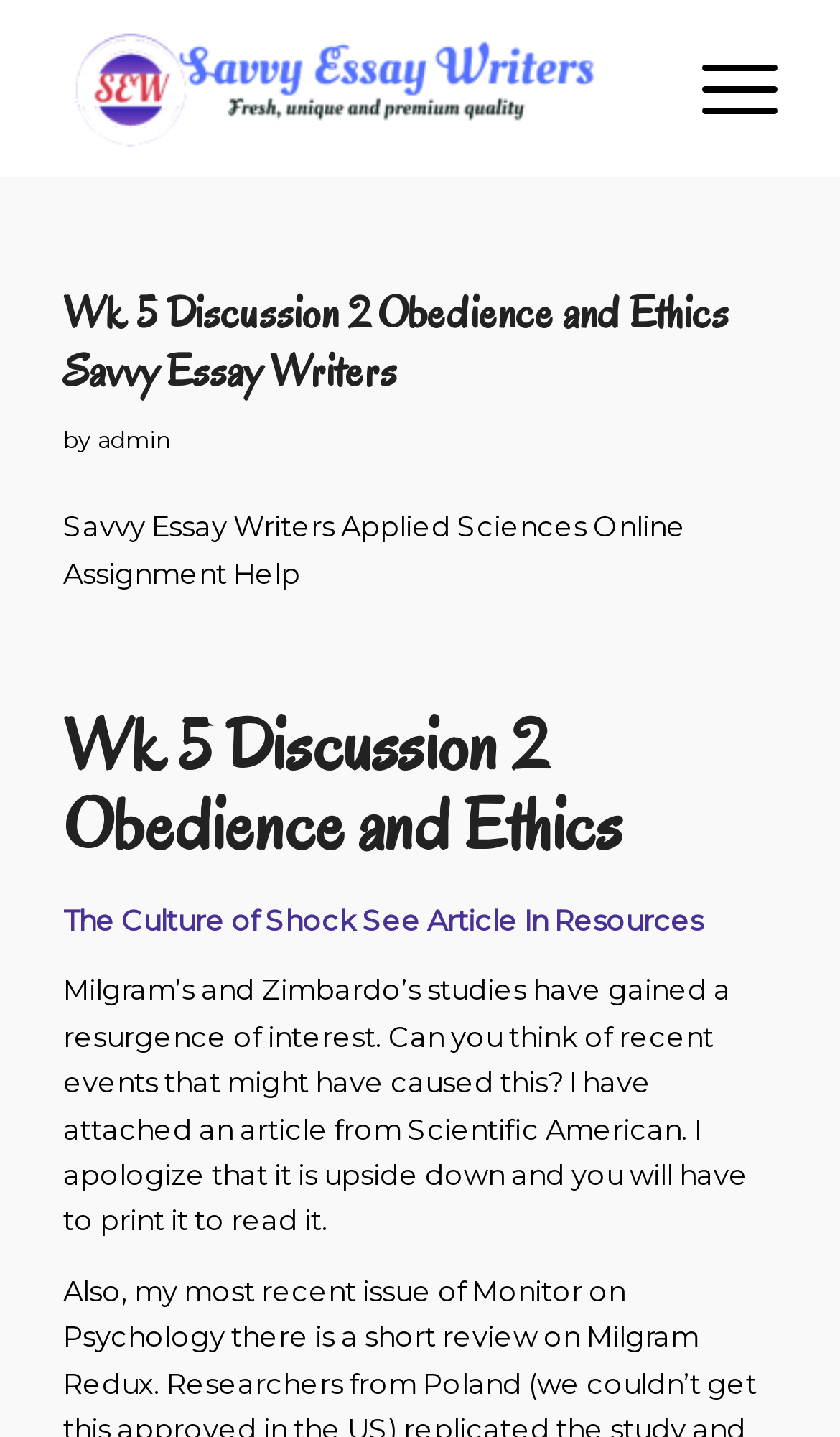What is the purpose of attaching an article from Scientific American?
Look at the screenshot and give a one-word or phrase answer.

To provide recent events related to Milgram’s and Zimbardo’s studies